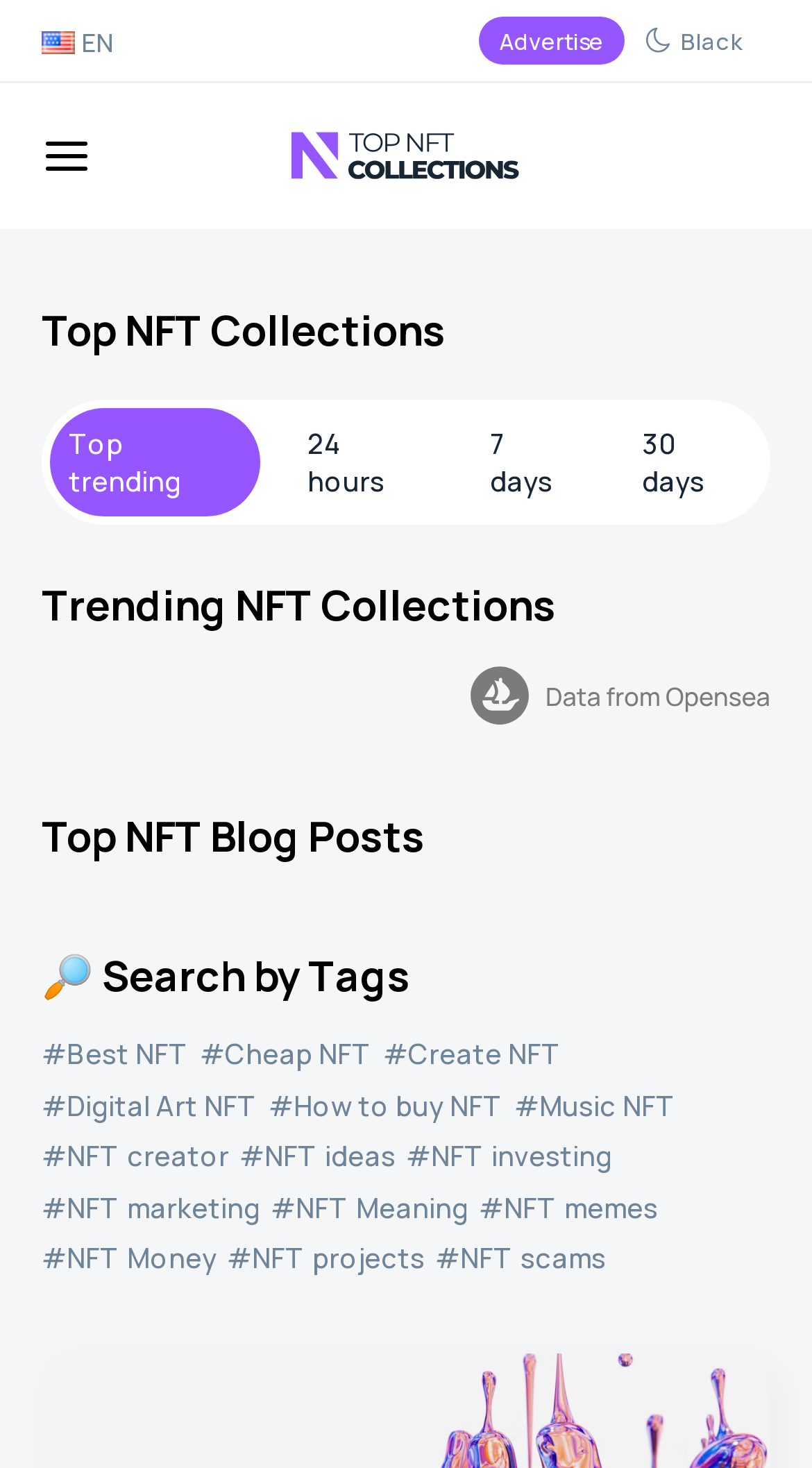Pinpoint the bounding box coordinates of the clickable area necessary to execute the following instruction: "go to April 2024". The coordinates should be given as four float numbers between 0 and 1, namely [left, top, right, bottom].

None